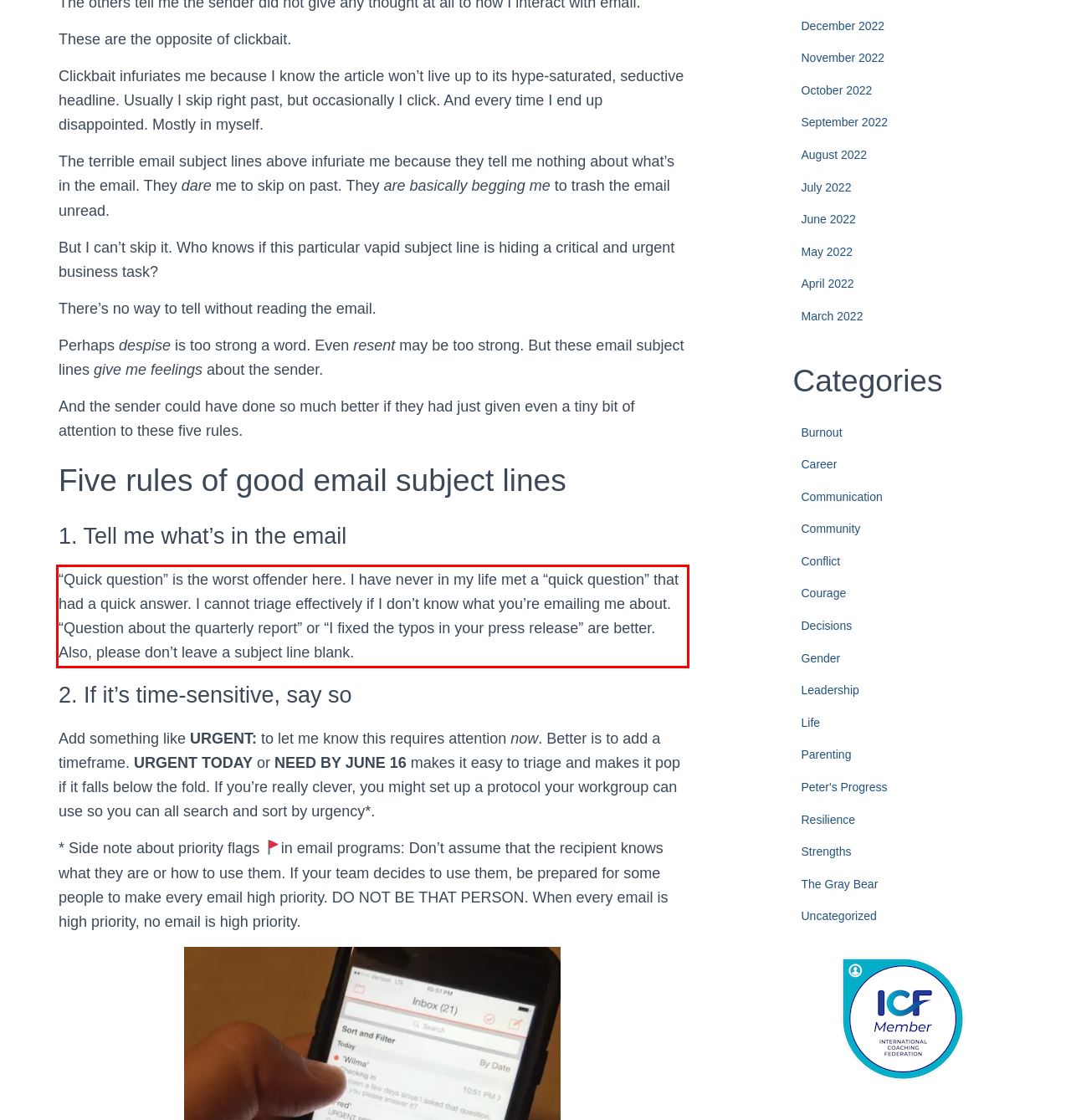Within the screenshot of the webpage, there is a red rectangle. Please recognize and generate the text content inside this red bounding box.

“Quick question” is the worst offender here. I have never in my life met a “quick question” that had a quick answer. I cannot triage effectively if I don’t know what you’re emailing me about. “Question about the quarterly report” or “I fixed the typos in your press release” are better. Also, please don’t leave a subject line blank.